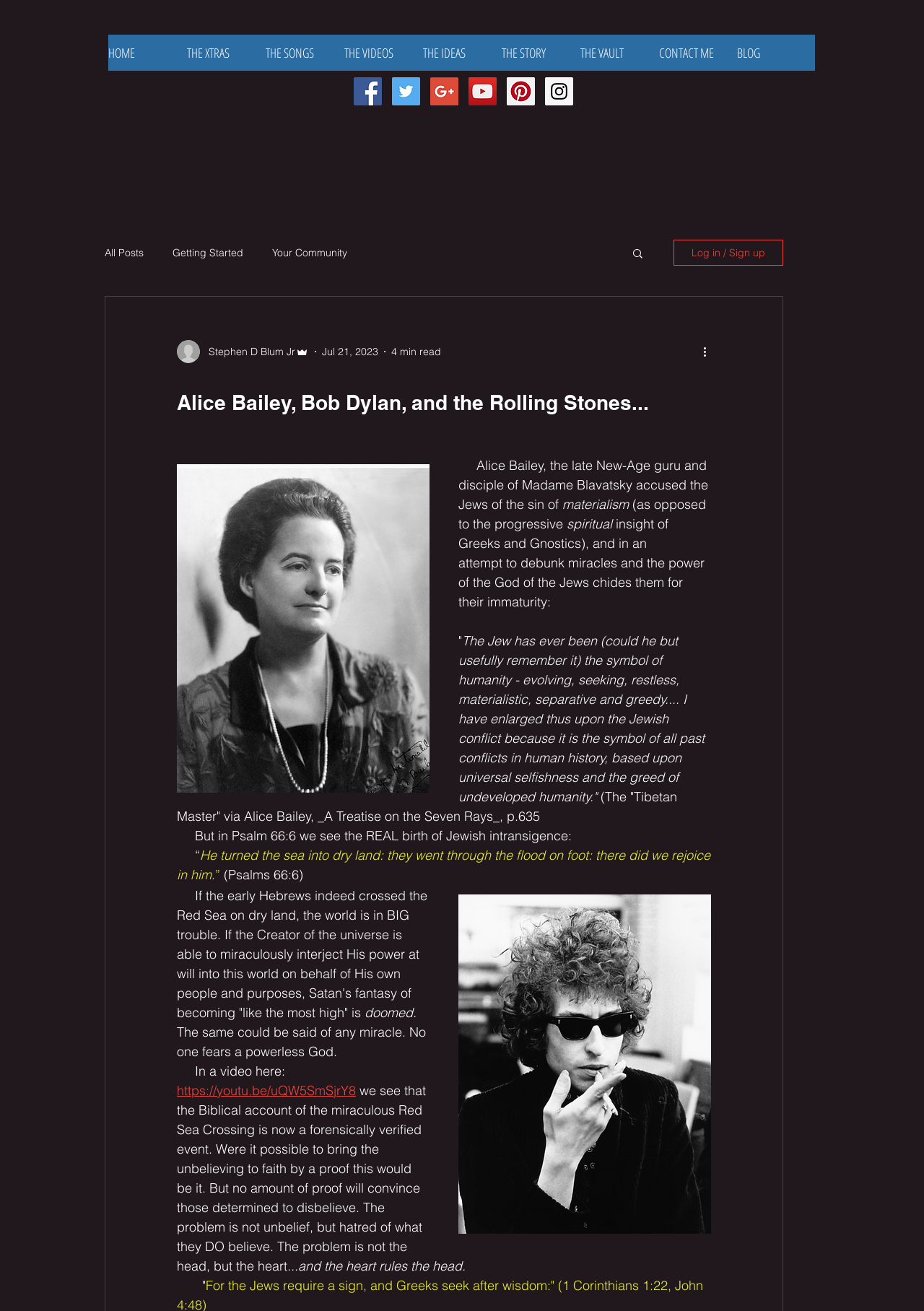What is the name of the author of the blog post?
Please answer the question with a detailed and comprehensive explanation.

I found the author's name in the section with the writer's picture, and it is labeled as 'Stephen D Blum Jr'.